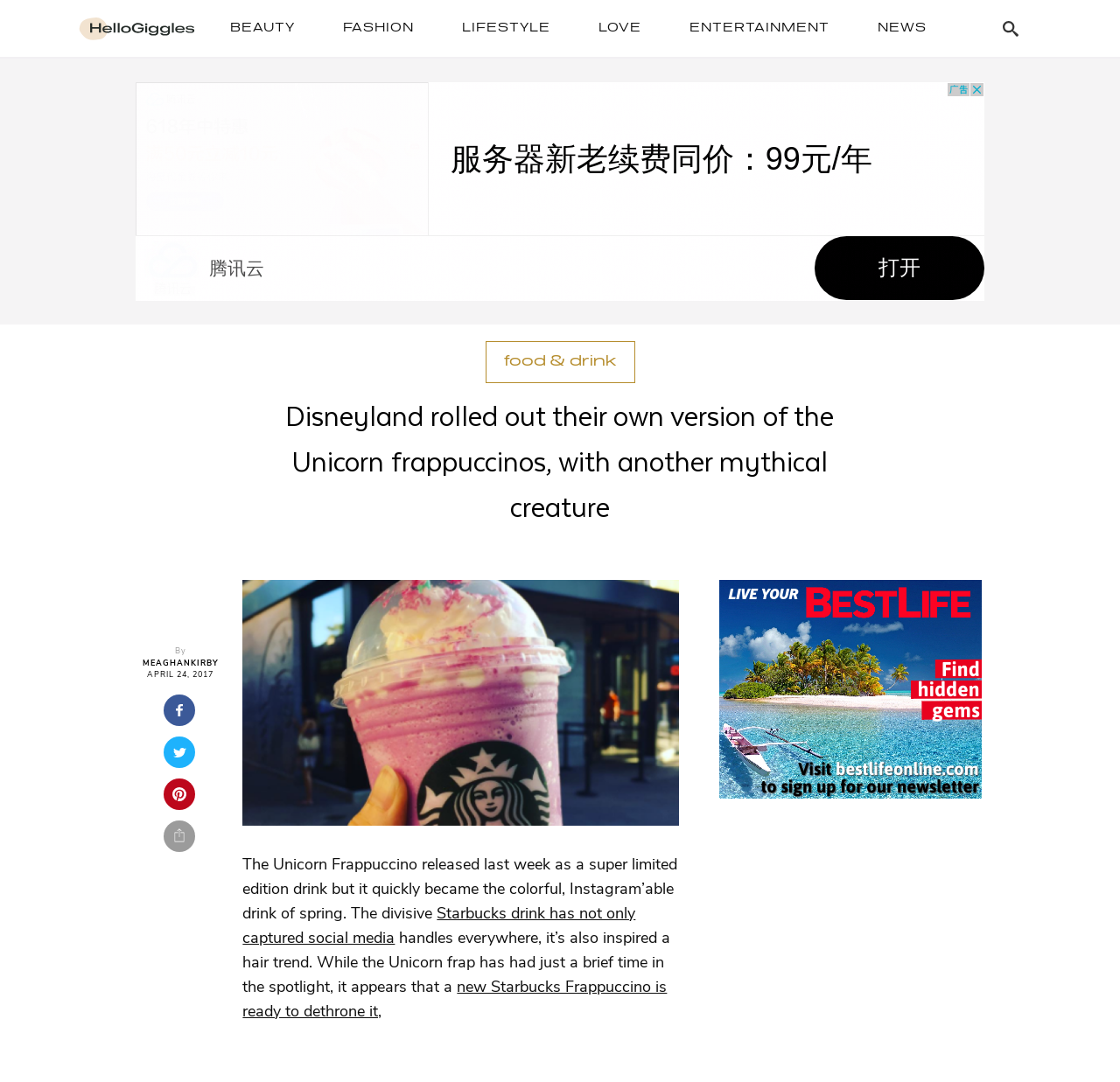Show the bounding box coordinates for the HTML element as described: "parent_node: Skip to content title="HelloGiggles"".

[0.07, 0.016, 0.174, 0.037]